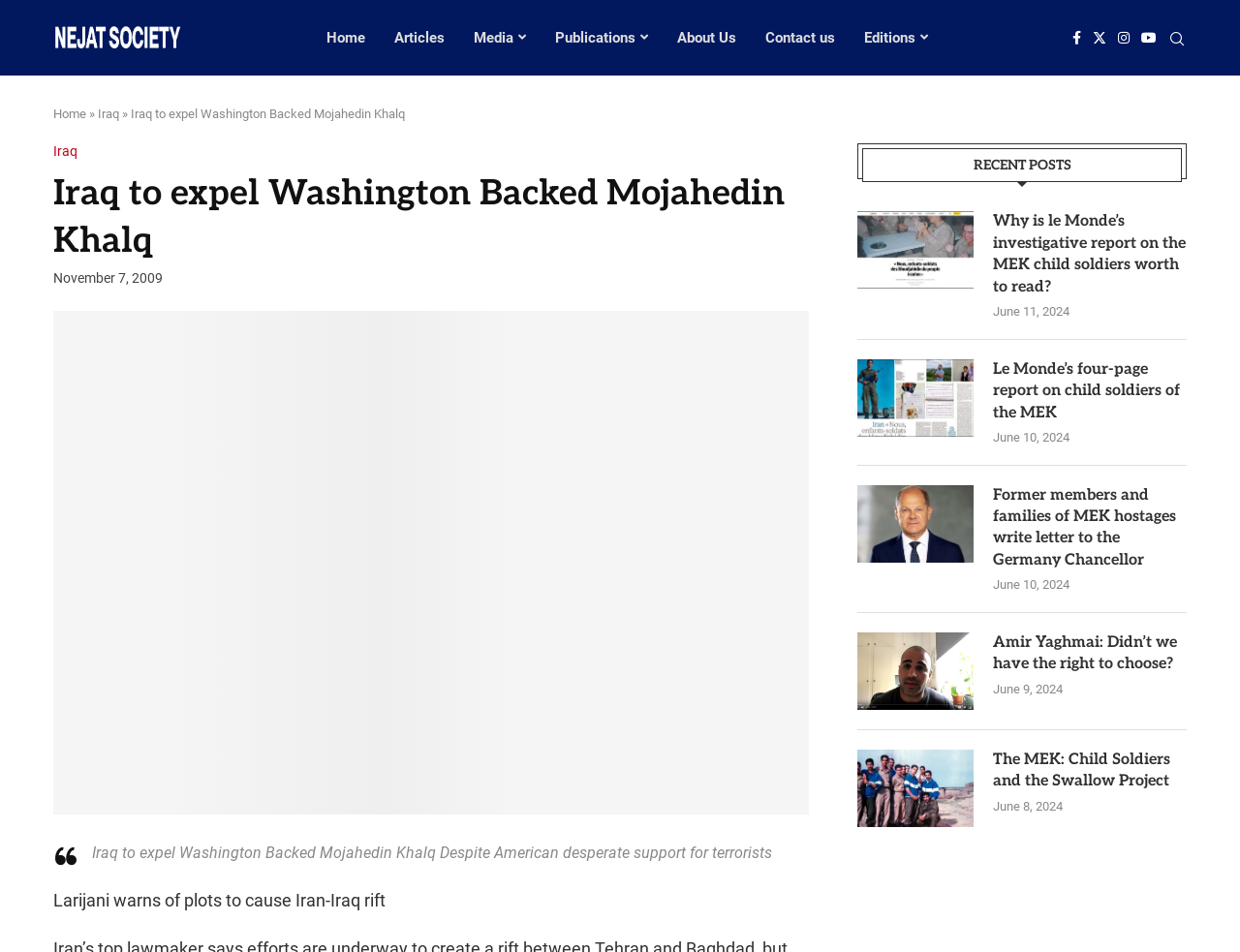Specify the bounding box coordinates of the region I need to click to perform the following instruction: "Read the article by Clean Coder". The coordinates must be four float numbers in the range of 0 to 1, i.e., [left, top, right, bottom].

None